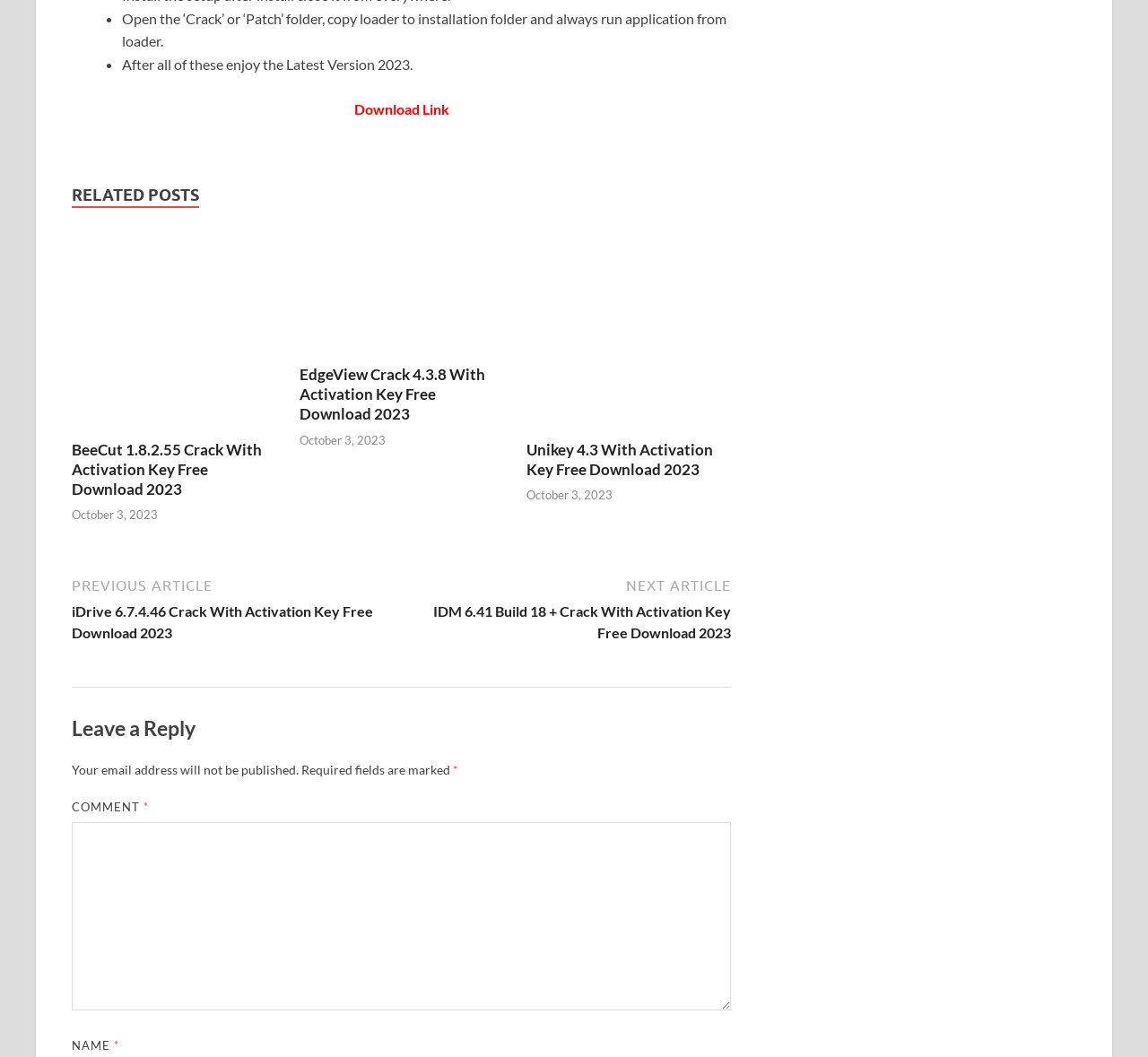Using the elements shown in the image, answer the question comprehensively: What is the theme of the related posts?

I analyzed the titles of the related posts and found that they all relate to software cracks and patches, such as BeeCut, EdgeView, and Unikey.